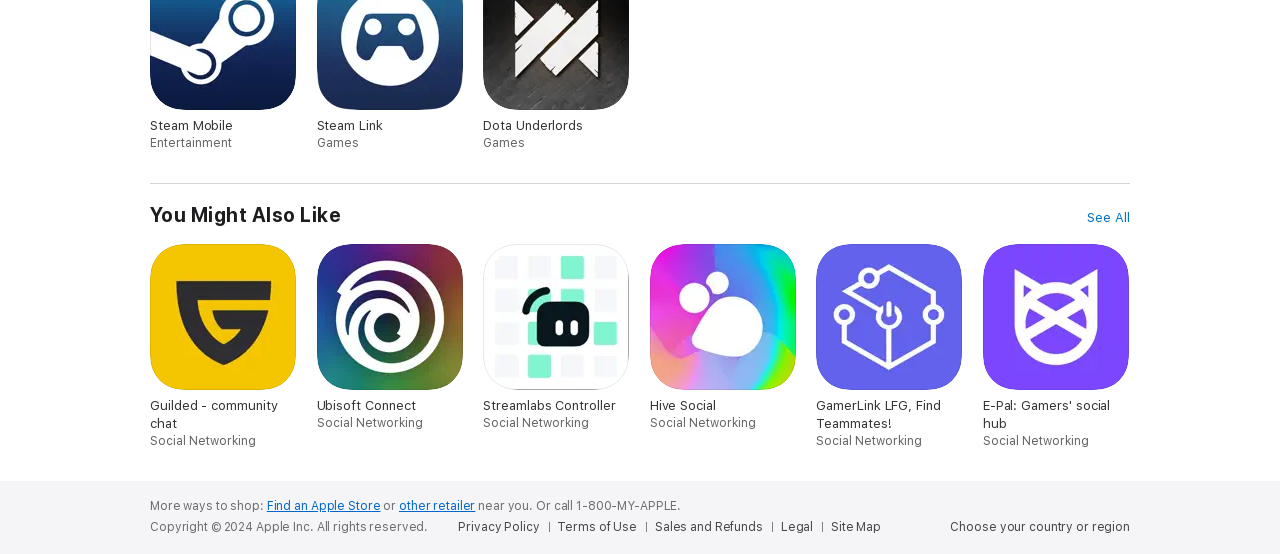What year is the copyright for Apple Inc.?
Please use the image to provide a one-word or short phrase answer.

2024